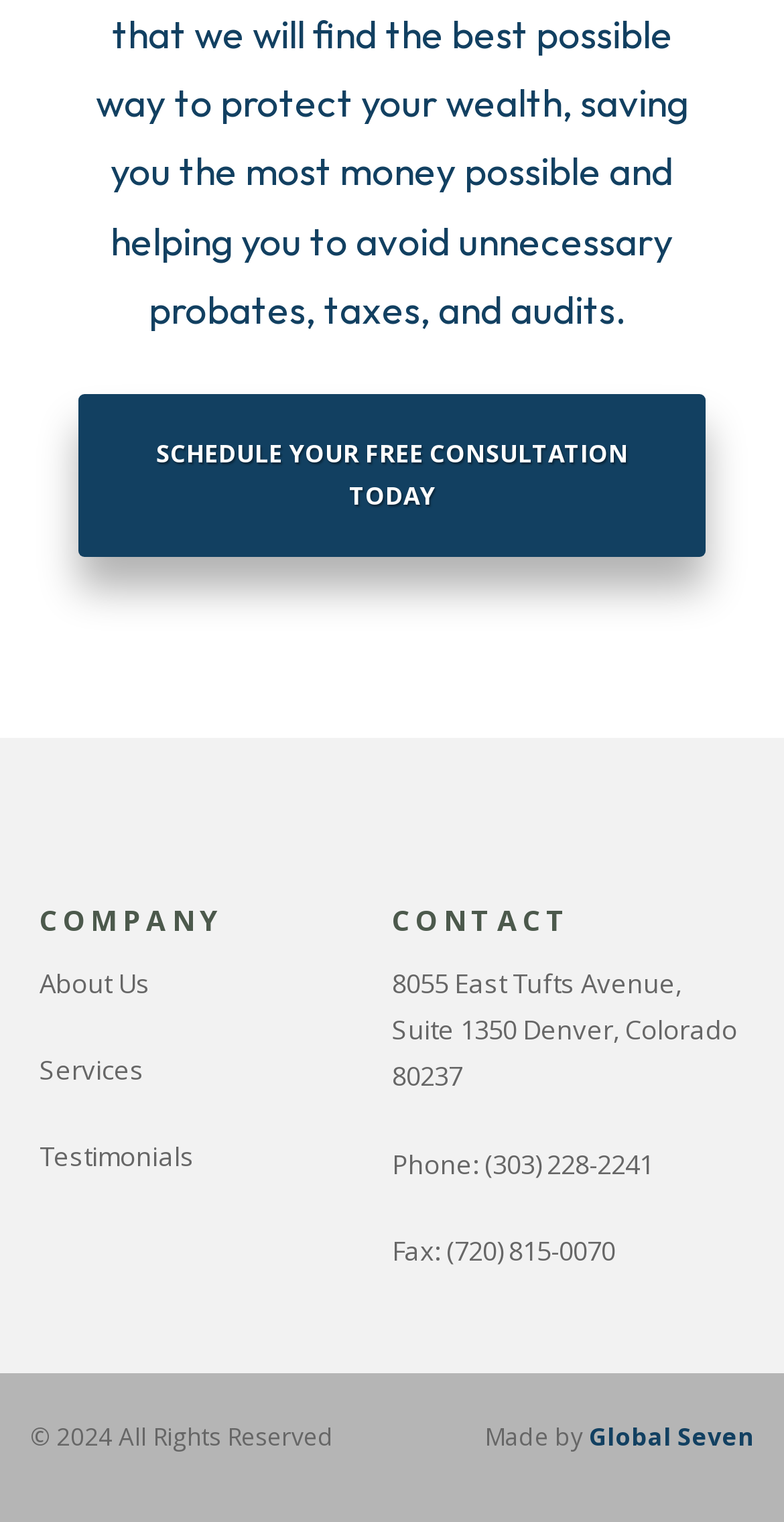Answer the question using only one word or a concise phrase: What is the address of the company?

8055 East Tufts Avenue, Suite 1350 Denver, Colorado 80237